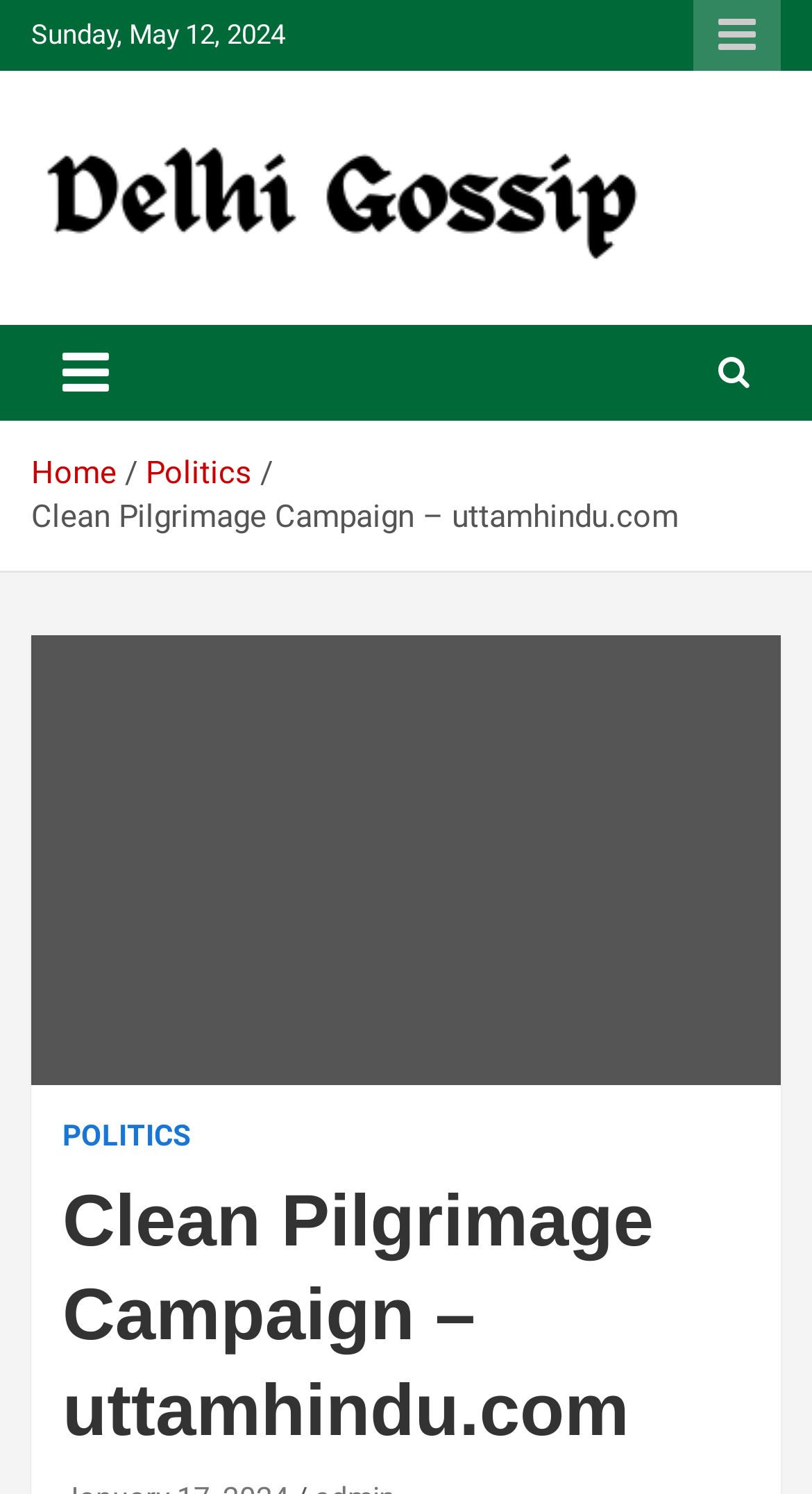For the element described, predict the bounding box coordinates as (top-left x, top-left y, bottom-right x, bottom-right y). All values should be between 0 and 1. Element description: Delhigossip

[0.038, 0.2, 0.474, 0.246]